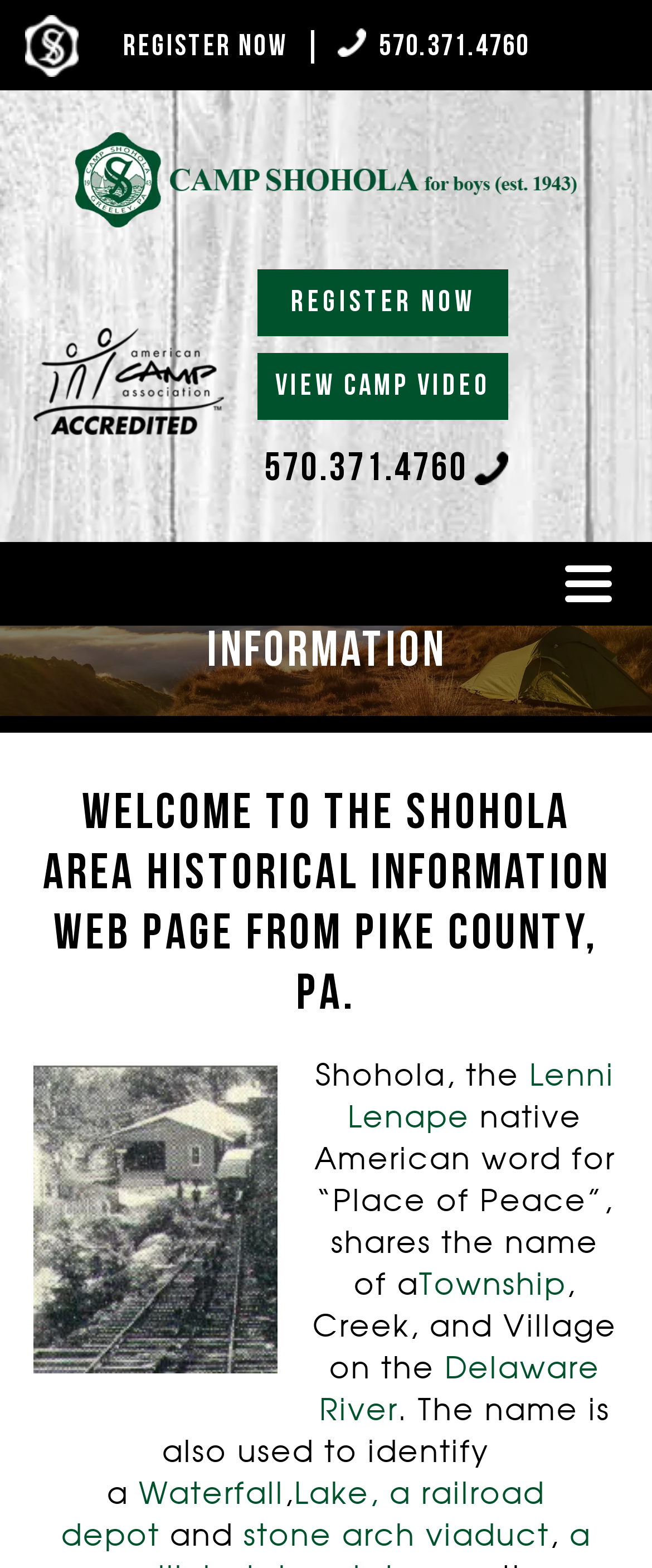Kindly provide the bounding box coordinates of the section you need to click on to fulfill the given instruction: "Explore the 'Delaware River' link".

[0.49, 0.865, 0.921, 0.911]